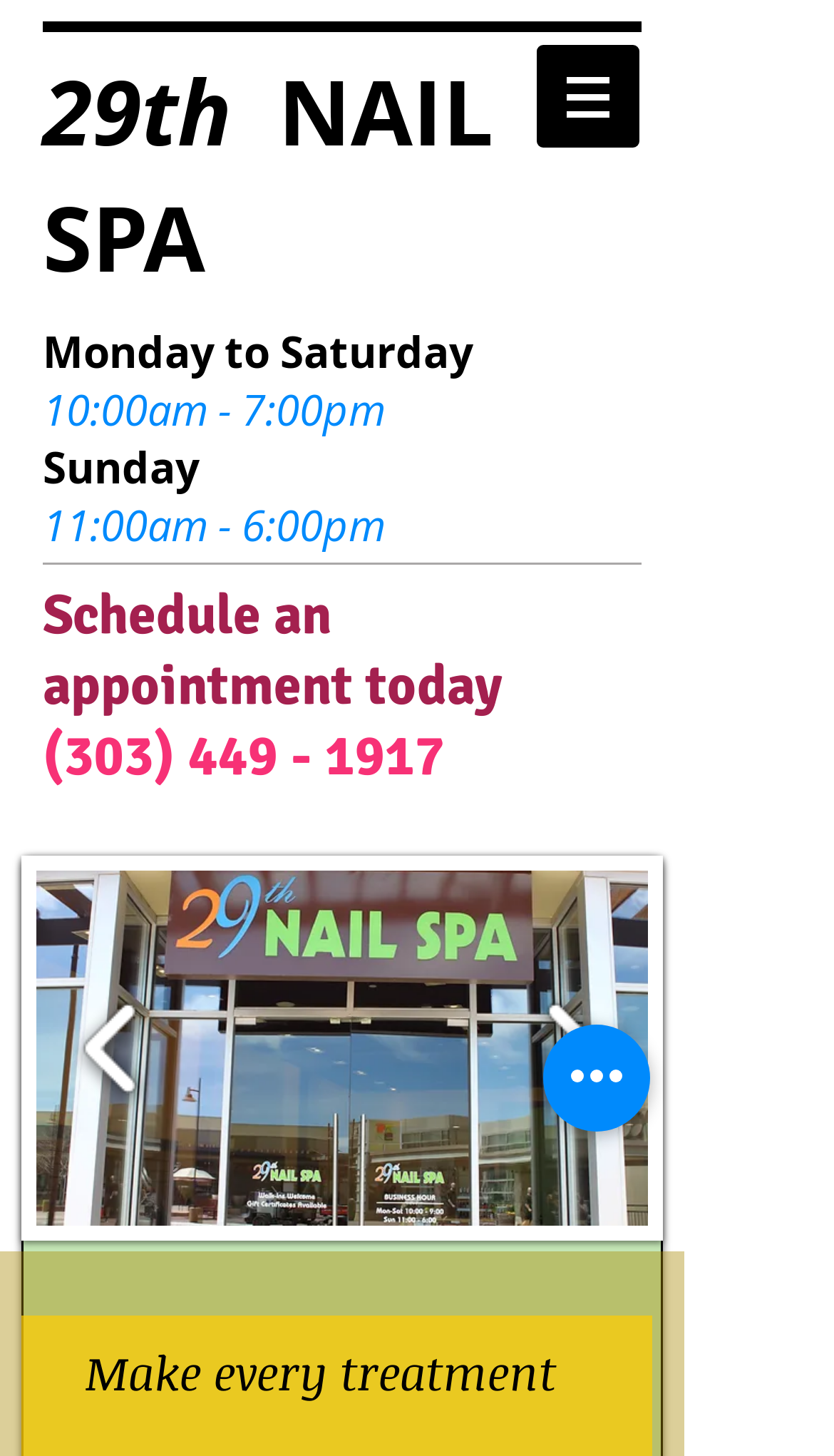Extract the bounding box coordinates for the UI element described as: "aria-label="Quick actions"".

[0.651, 0.704, 0.779, 0.777]